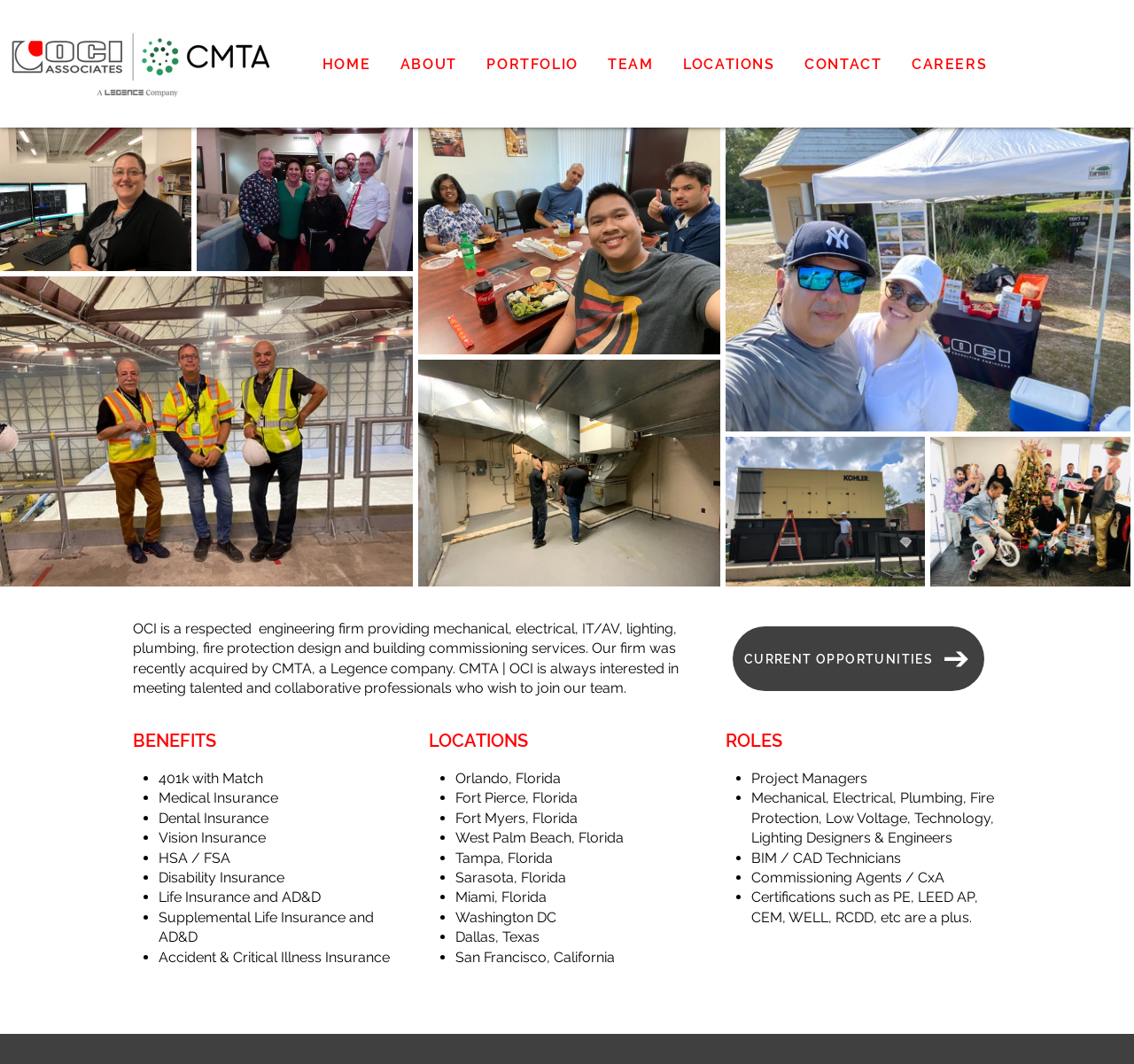What type of roles are available at OCI?
Answer the question with a detailed and thorough explanation.

OCI has various roles available, including Project Managers, Designers, Engineers, BIM/CAD Technicians, and Commissioning Agents, as listed in the roles section of the webpage.